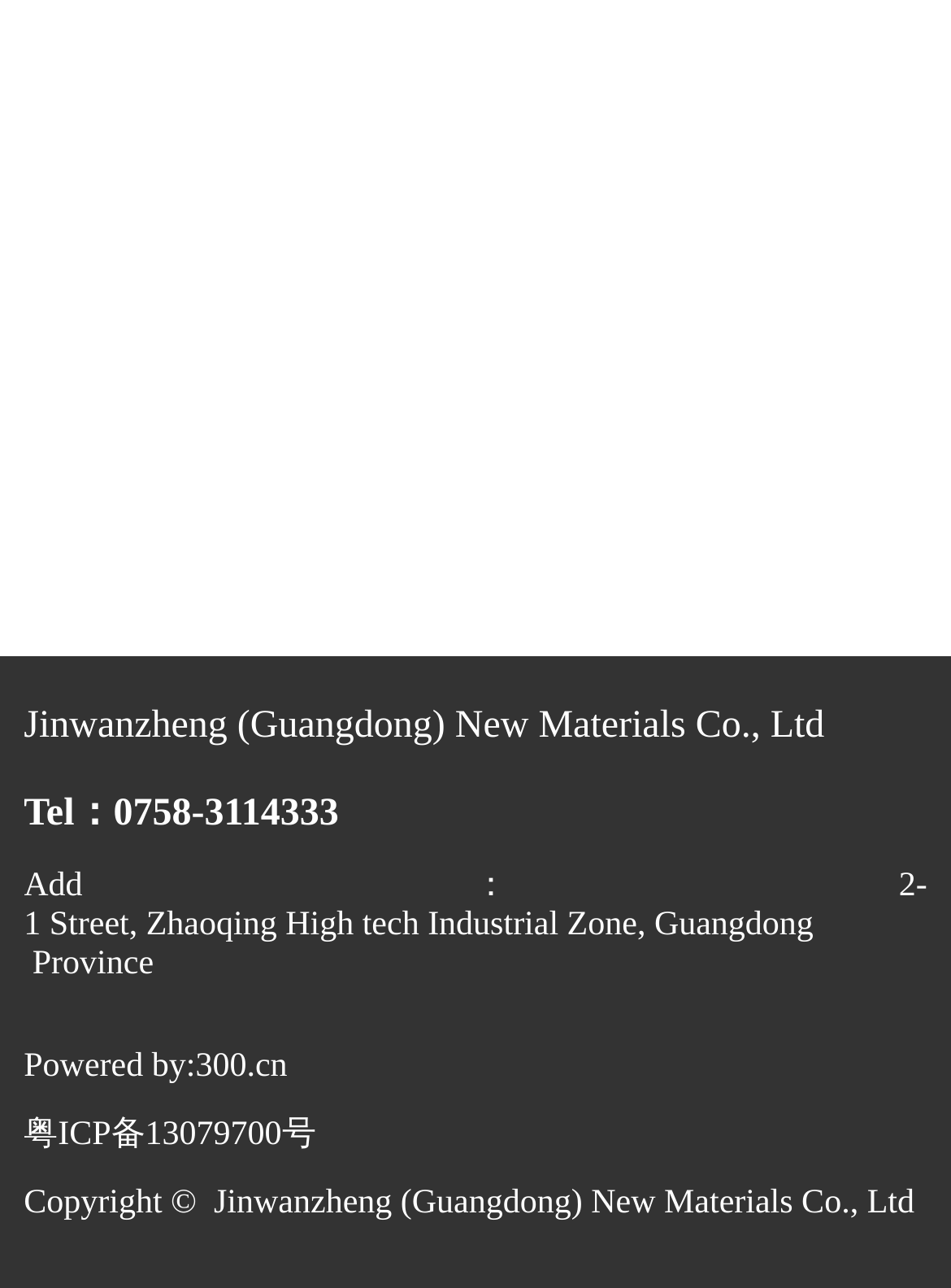Please provide a comprehensive answer to the question below using the information from the image: Who powered the website?

The website is powered by '300.cn', which is mentioned at the bottom of the webpage.